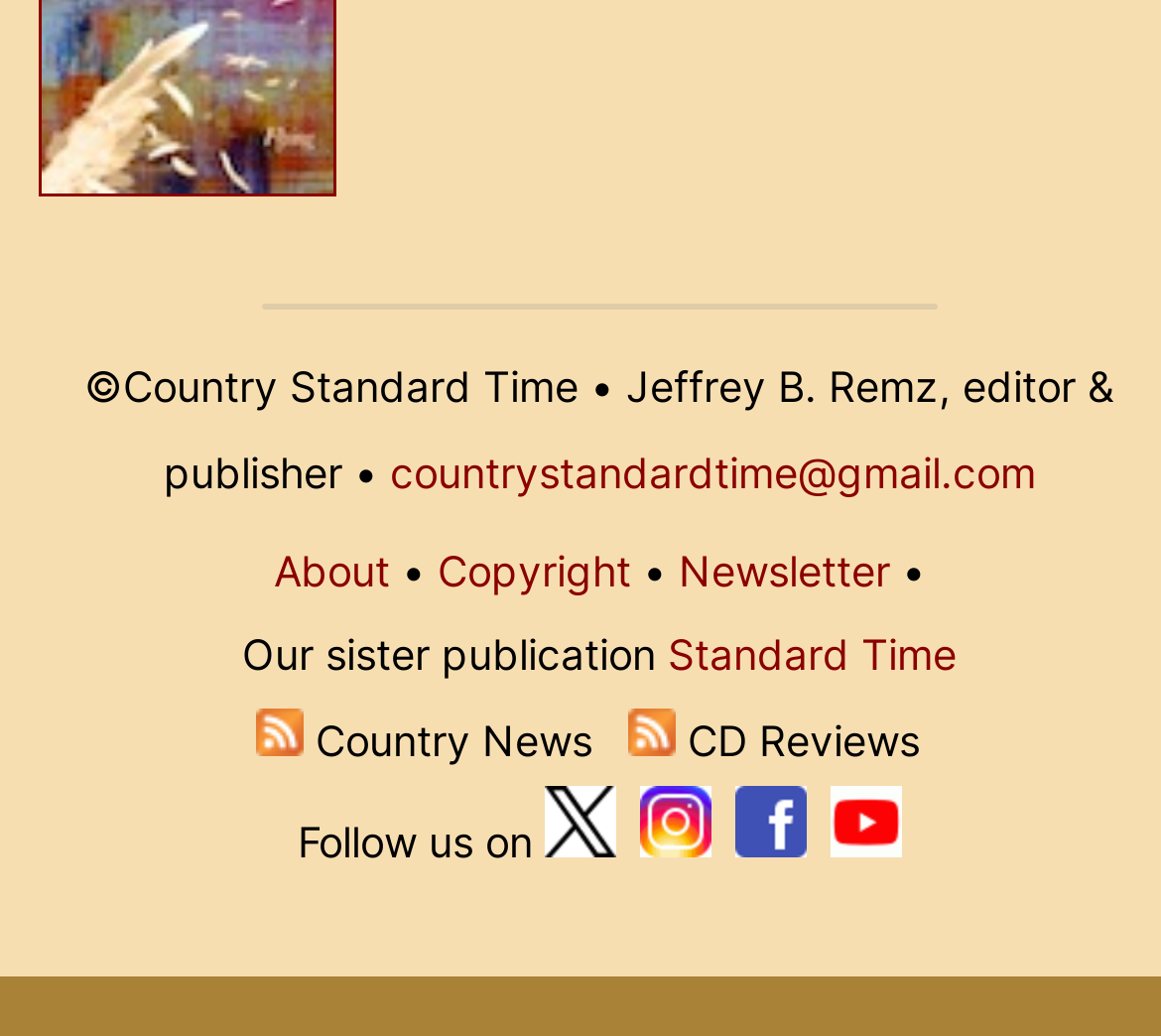Based on the element description "Standard Time", predict the bounding box coordinates of the UI element.

[0.575, 0.608, 0.824, 0.656]